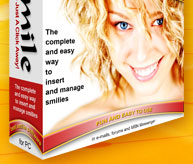Describe the scene depicted in the image with great detail.

The image promotes a software package for PC that aids users in inserting and managing smileys and emoticons. The box design features a cheerful female model with curly blonde hair, showcasing a bright smile. It prominently states, "The complete and easy way to insert and manage smileys," emphasizing user-friendliness with the tagline "FUN AND EASY TO USE." The colorful packaging suggests it is aimed at enhancing online interactions, particularly in messaging applications, forums, and emails. This tool is positioned as an essential accessory for anyone looking to enrich their communication with expressive smileys.